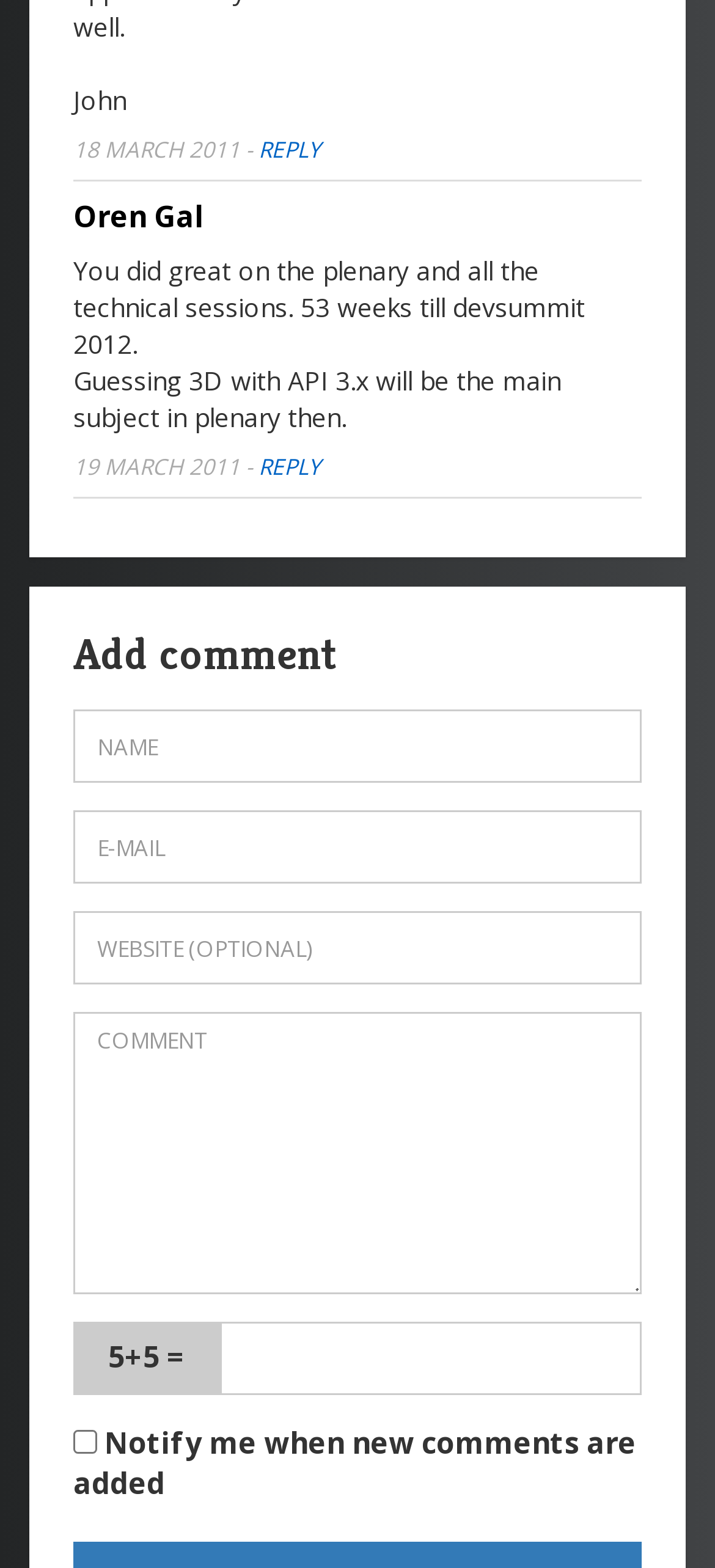Provide a single word or phrase to answer the given question: 
What is the purpose of the checkbox at the bottom?

To notify of new comments